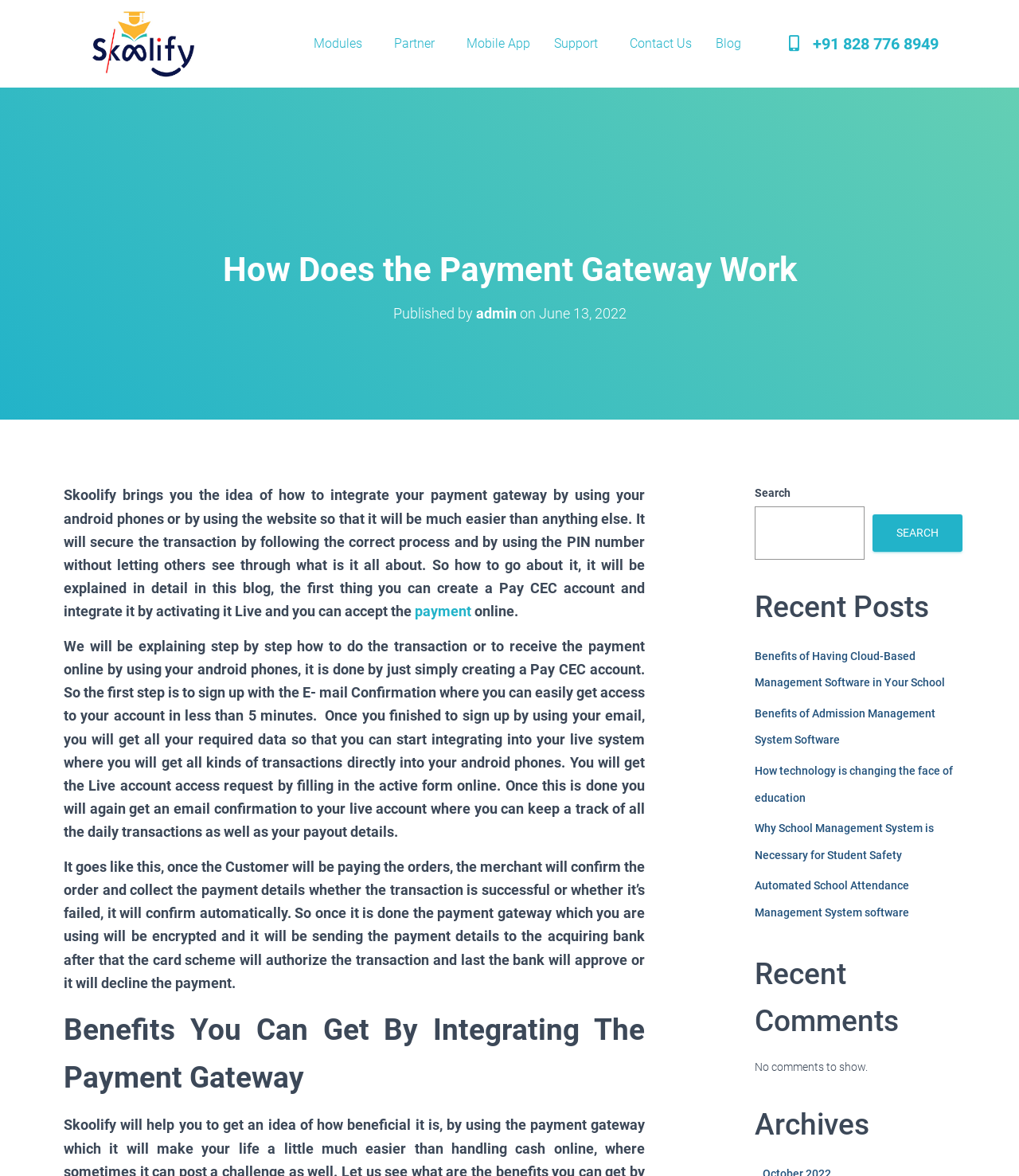What is the name of the blog?
Provide a well-explained and detailed answer to the question.

The name of the blog can be found in the logo at the top left corner of the webpage, which is an image with the text 'default-logo'.